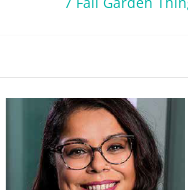Look at the image and answer the question in detail:
What initiatives might the individual be contributing to?

Based on the professional demeanor and approachable appearance of the individual, it is likely that they are contributing to initiatives such as speed enforcement and neighborhood safety, which have recently been emphasized in communications from local leaders.